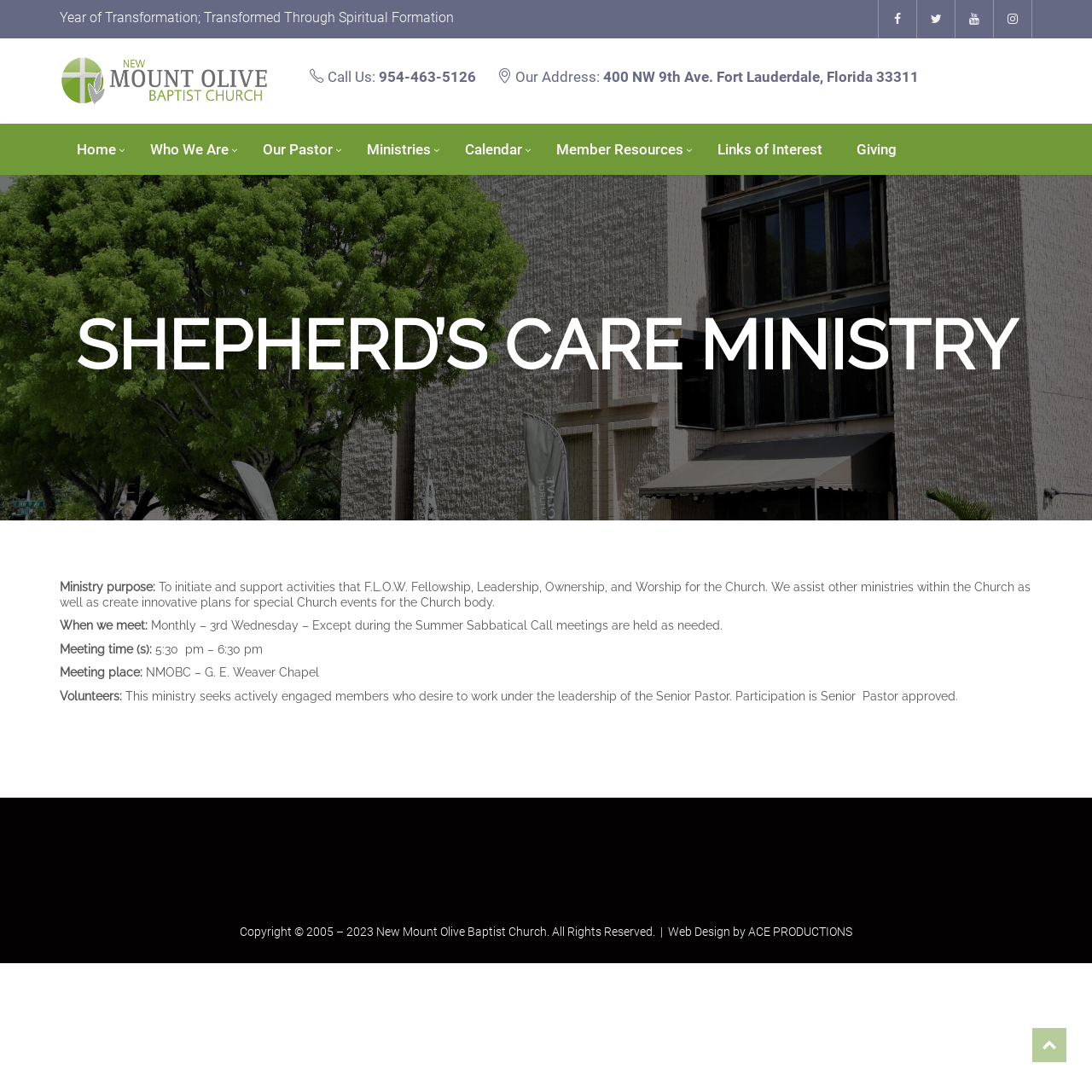Show the bounding box coordinates of the element that should be clicked to complete the task: "Call the church using the phone number".

[0.283, 0.061, 0.436, 0.084]